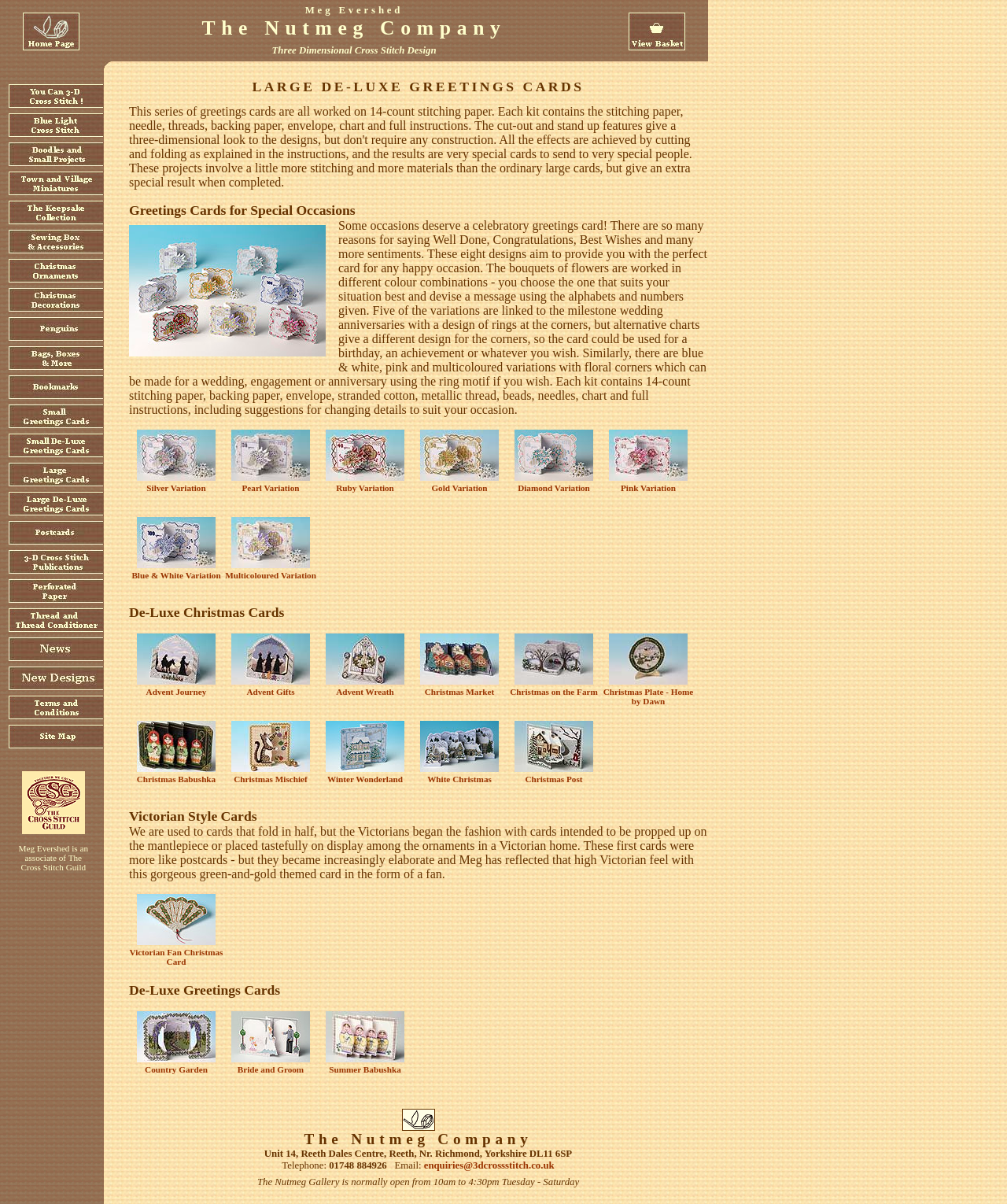Locate the bounding box of the UI element with the following description: "Advent Journey".

[0.145, 0.571, 0.205, 0.578]